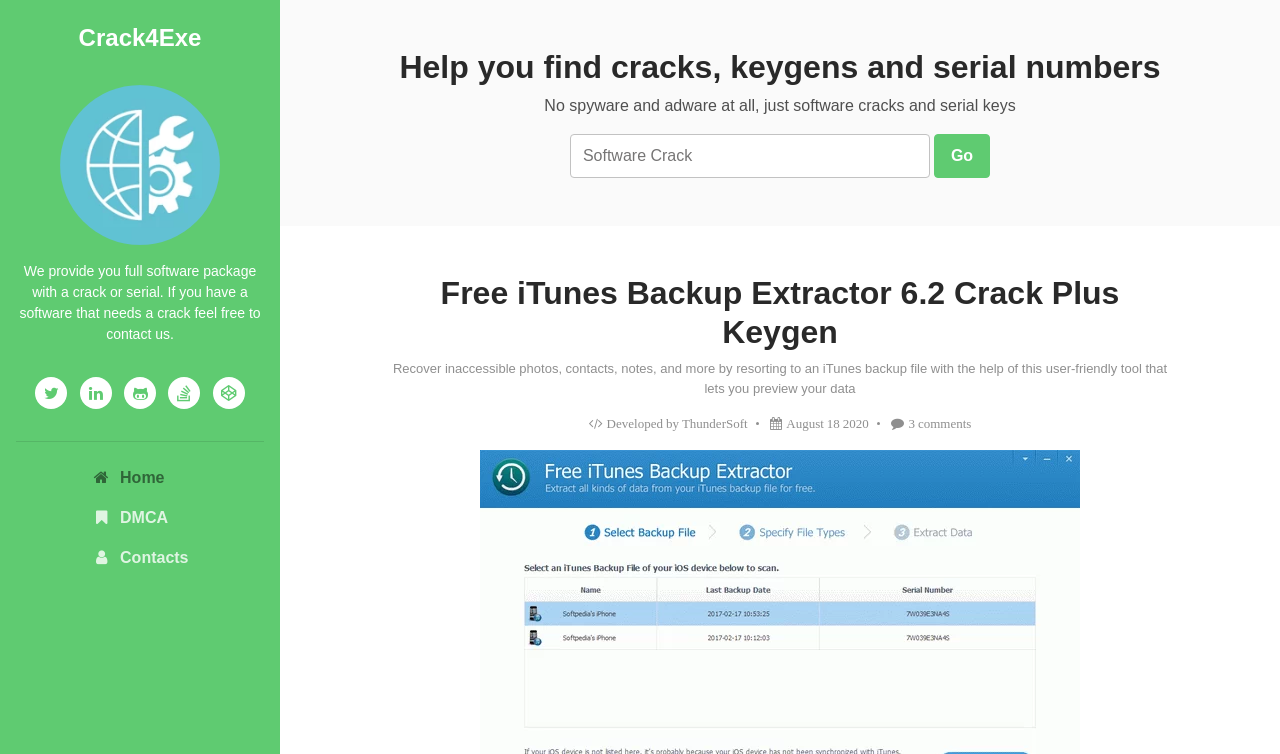What is the date mentioned on the webpage?
Refer to the image and give a detailed response to the question.

The static text 'August 18 2020' indicates that this date is mentioned on the webpage, likely related to the software or its release.